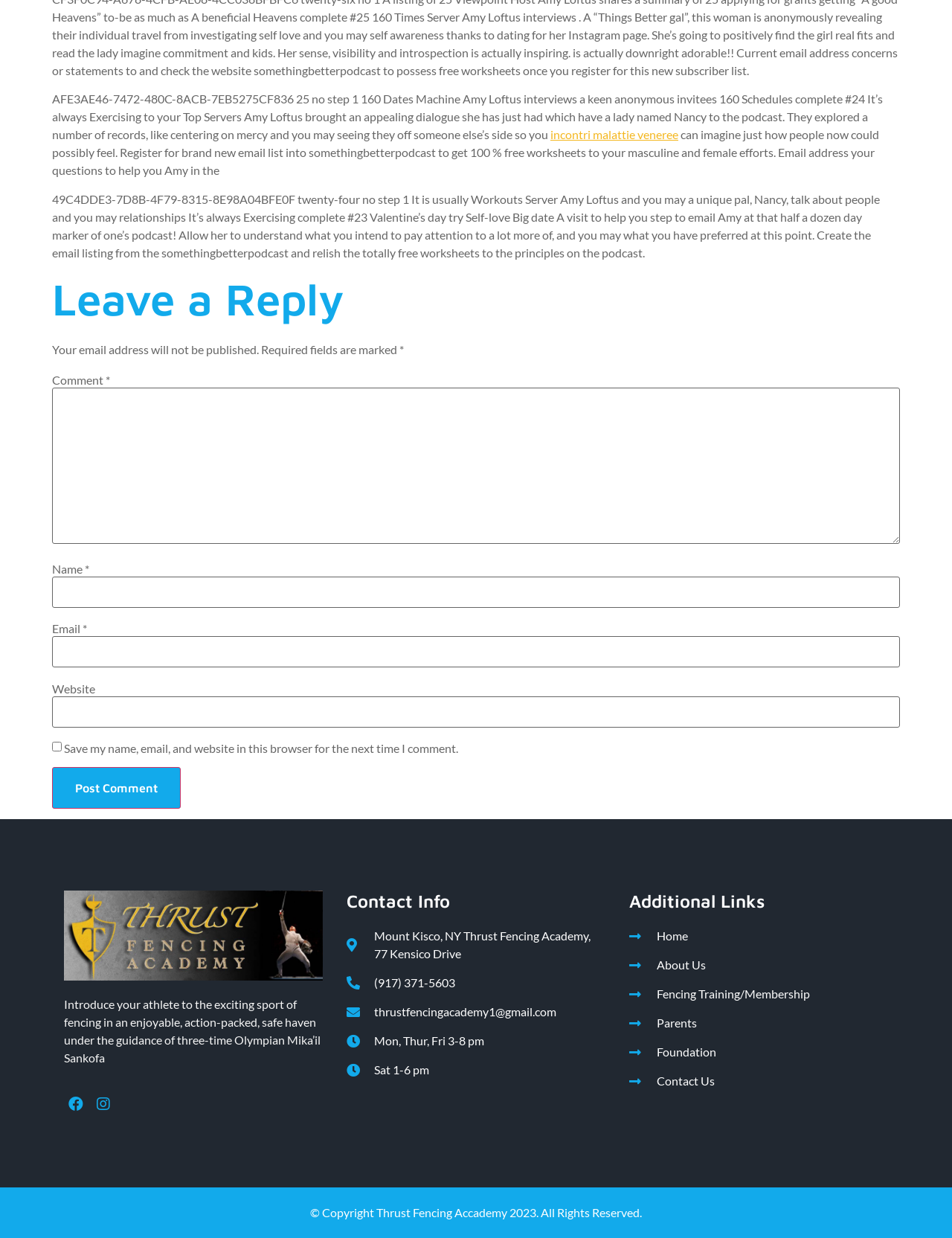What is the email address to contact for the podcast?
Deliver a detailed and extensive answer to the question.

I inferred this answer by reading the text content of the StaticText element with ID 115, which mentions 'Email address your questions to help you Amy at somethingbetterpodcast...' This suggests that the email address to contact for the podcast is somethingbetterpodcast.